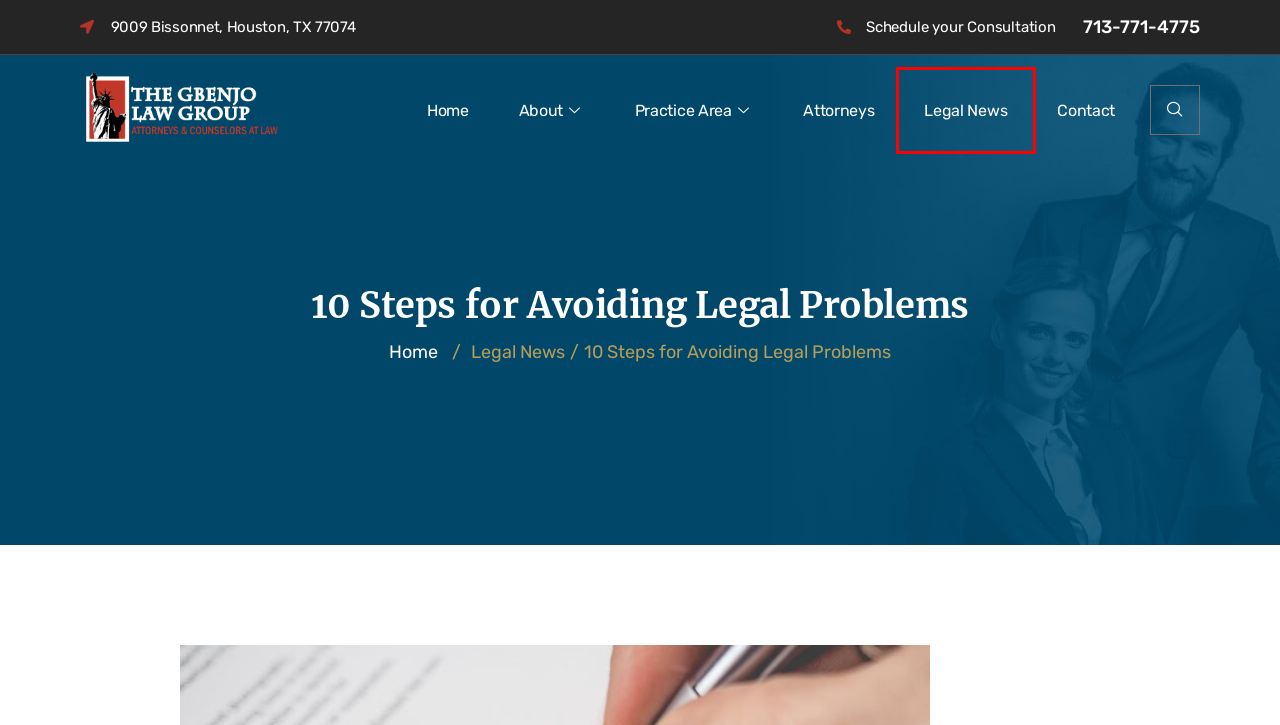Examine the screenshot of the webpage, noting the red bounding box around a UI element. Pick the webpage description that best matches the new page after the element in the red bounding box is clicked. Here are the candidates:
A. Home - The Gbenjo Law Group
B. Personal Injury - The Gbenjo Law Group
C. About - The Gbenjo Law Group
D. Contact - The Gbenjo Law Group
E. Legal News Archives - The Gbenjo Law Group
F. Attorneys - The Gbenjo Law Group
G. Medical Malpractice - The Gbenjo Law Group
H. Practice Area - The Gbenjo Law Group

E